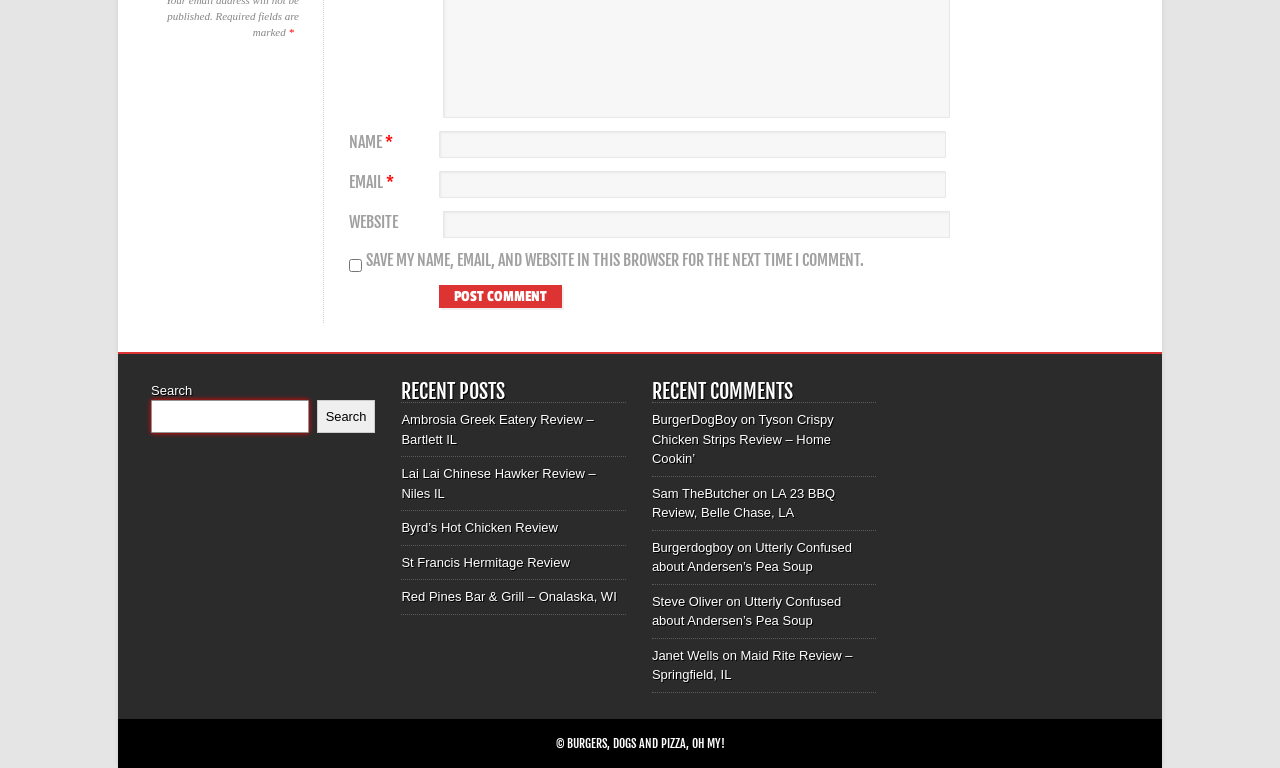Please answer the following question as detailed as possible based on the image: 
What is the purpose of the form at the top of the page?

The form at the top of the page contains fields for name, email, and website, and a checkbox to save the information for future comments. It also has a 'Post Comment' button, indicating that the purpose of the form is to leave a comment.